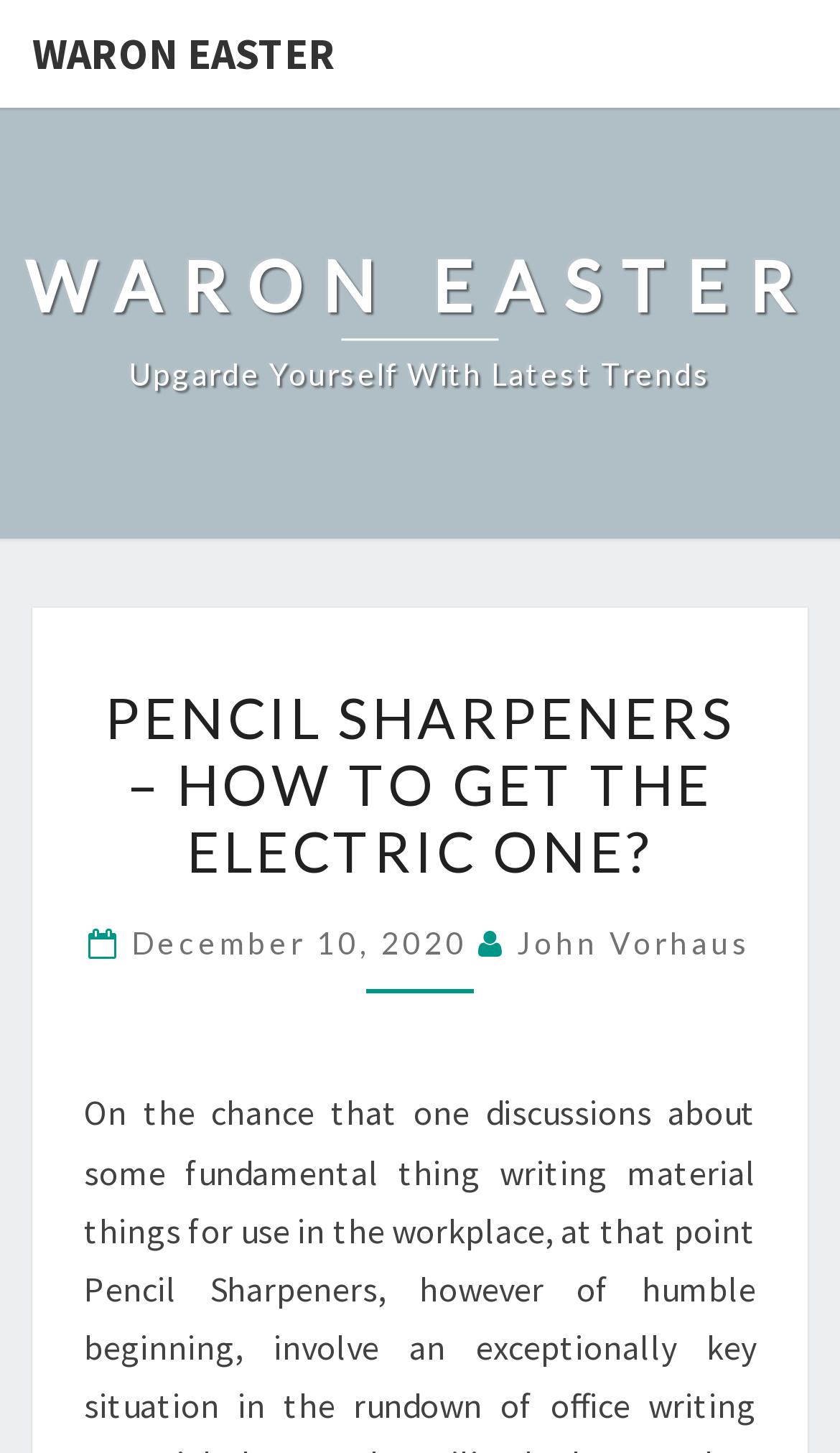Determine the bounding box coordinates for the UI element matching this description: "News".

None